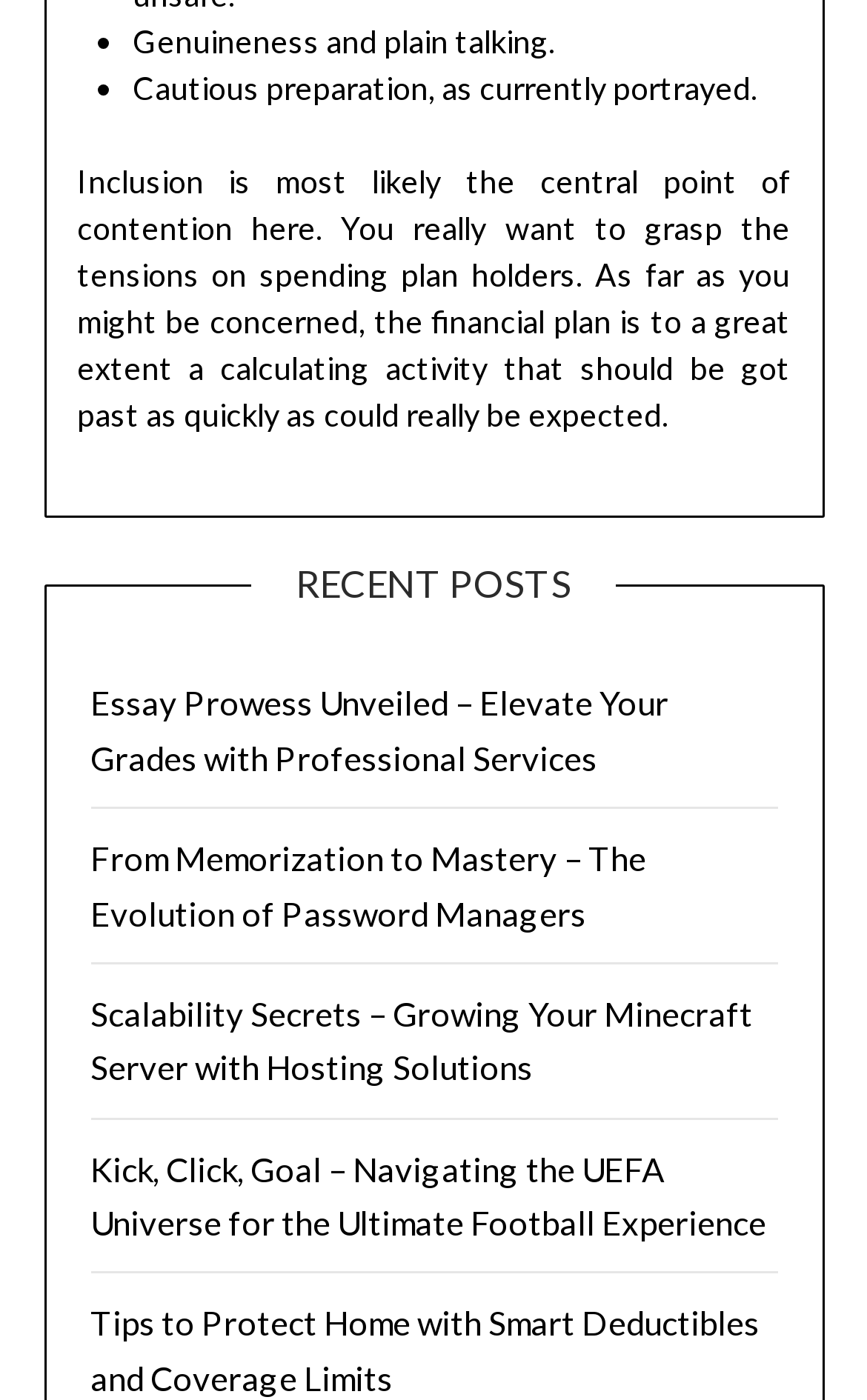Please reply with a single word or brief phrase to the question: 
How many links are under the 'RECENT POSTS' heading?

5